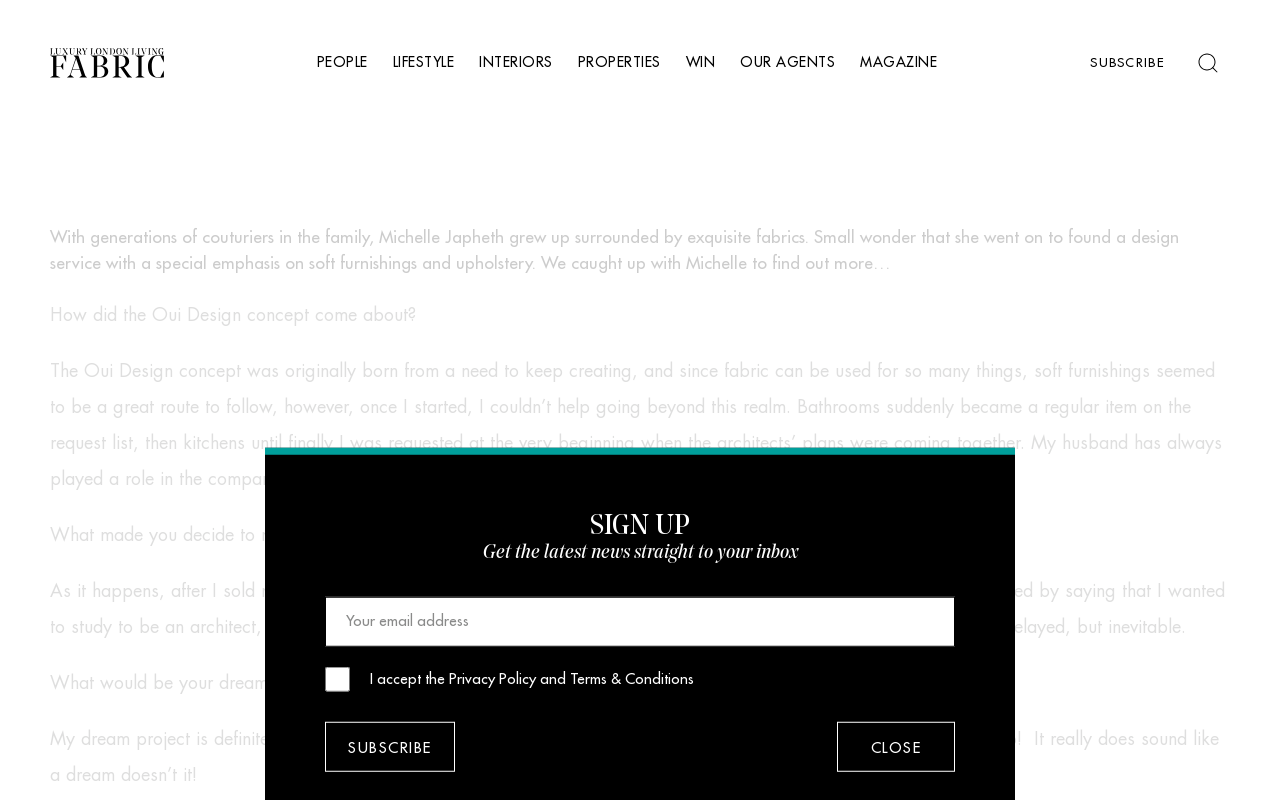Determine the bounding box coordinates for the clickable element to execute this instruction: "Read more about Michelle Japheth". Provide the coordinates as four float numbers between 0 and 1, i.e., [left, top, right, bottom].

[0.039, 0.286, 0.921, 0.34]